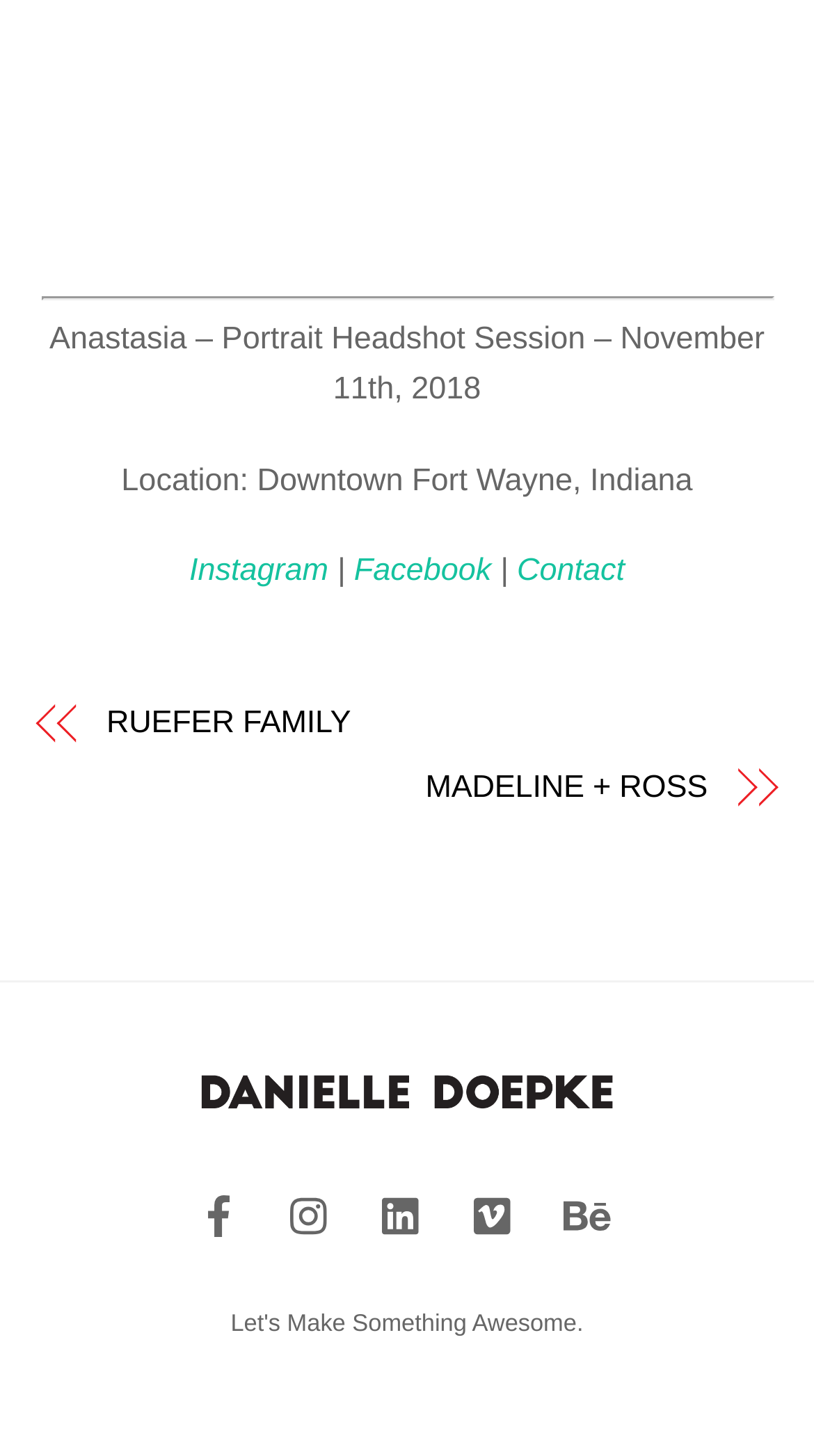Locate the bounding box of the UI element described by: "MADELINE + ROSS" in the given webpage screenshot.

[0.05, 0.525, 0.869, 0.555]